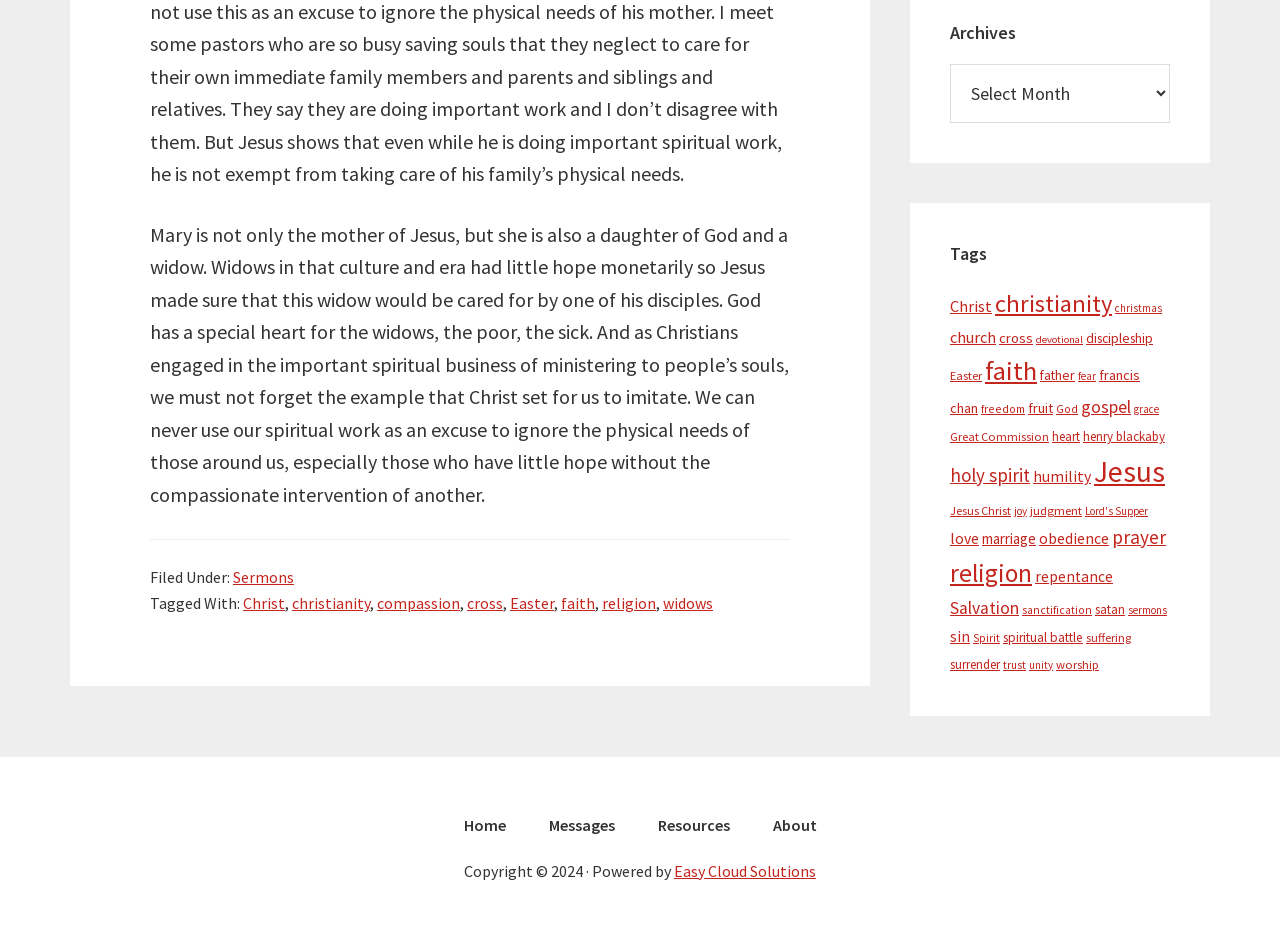Please determine the bounding box coordinates of the element's region to click in order to carry out the following instruction: "View the 'Top Games 2023' post". The coordinates should be four float numbers between 0 and 1, i.e., [left, top, right, bottom].

None